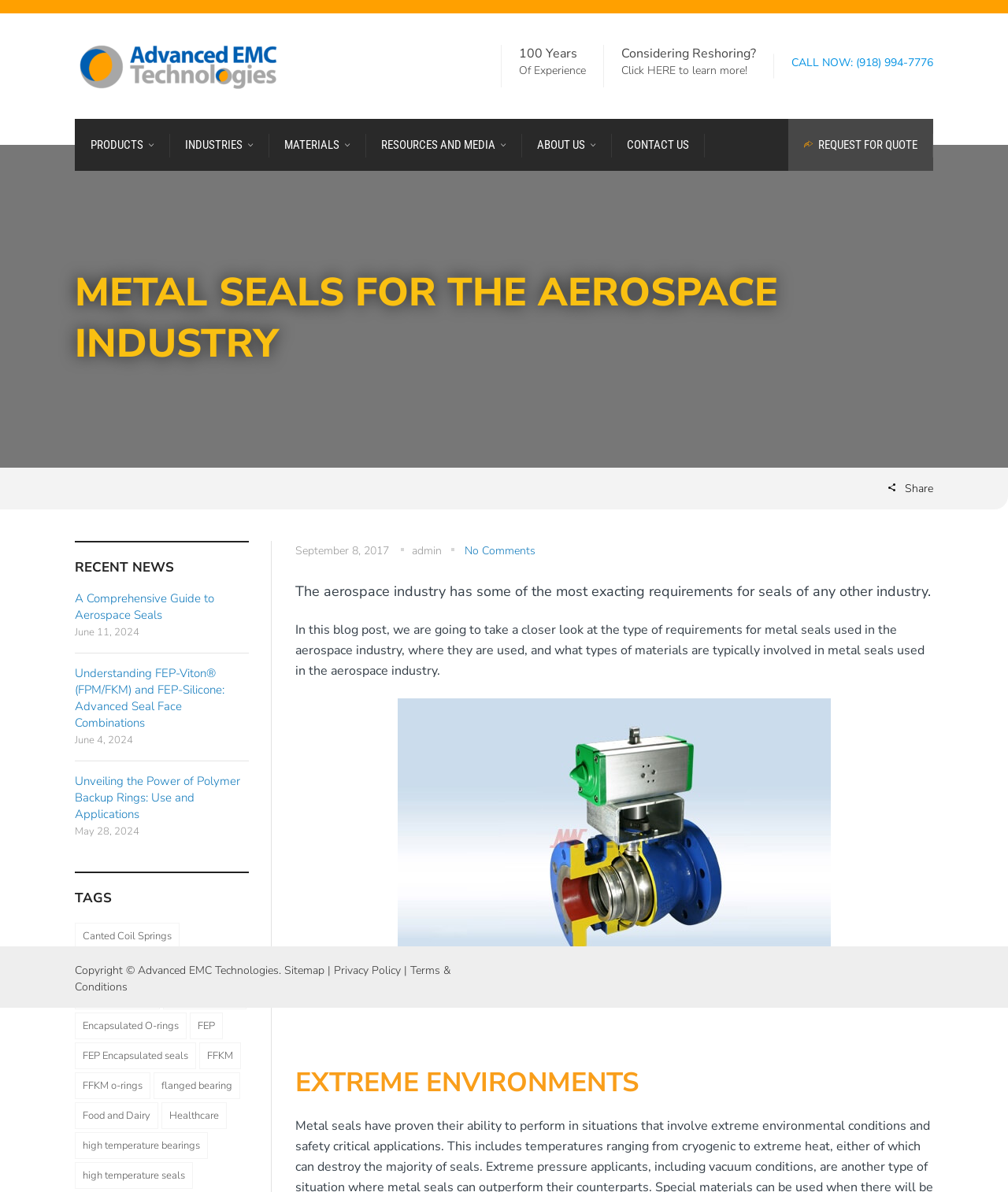Determine the bounding box coordinates for the clickable element to execute this instruction: "Read the 'A Comprehensive Guide to Aerospace Seals' article". Provide the coordinates as four float numbers between 0 and 1, i.e., [left, top, right, bottom].

[0.074, 0.495, 0.212, 0.523]